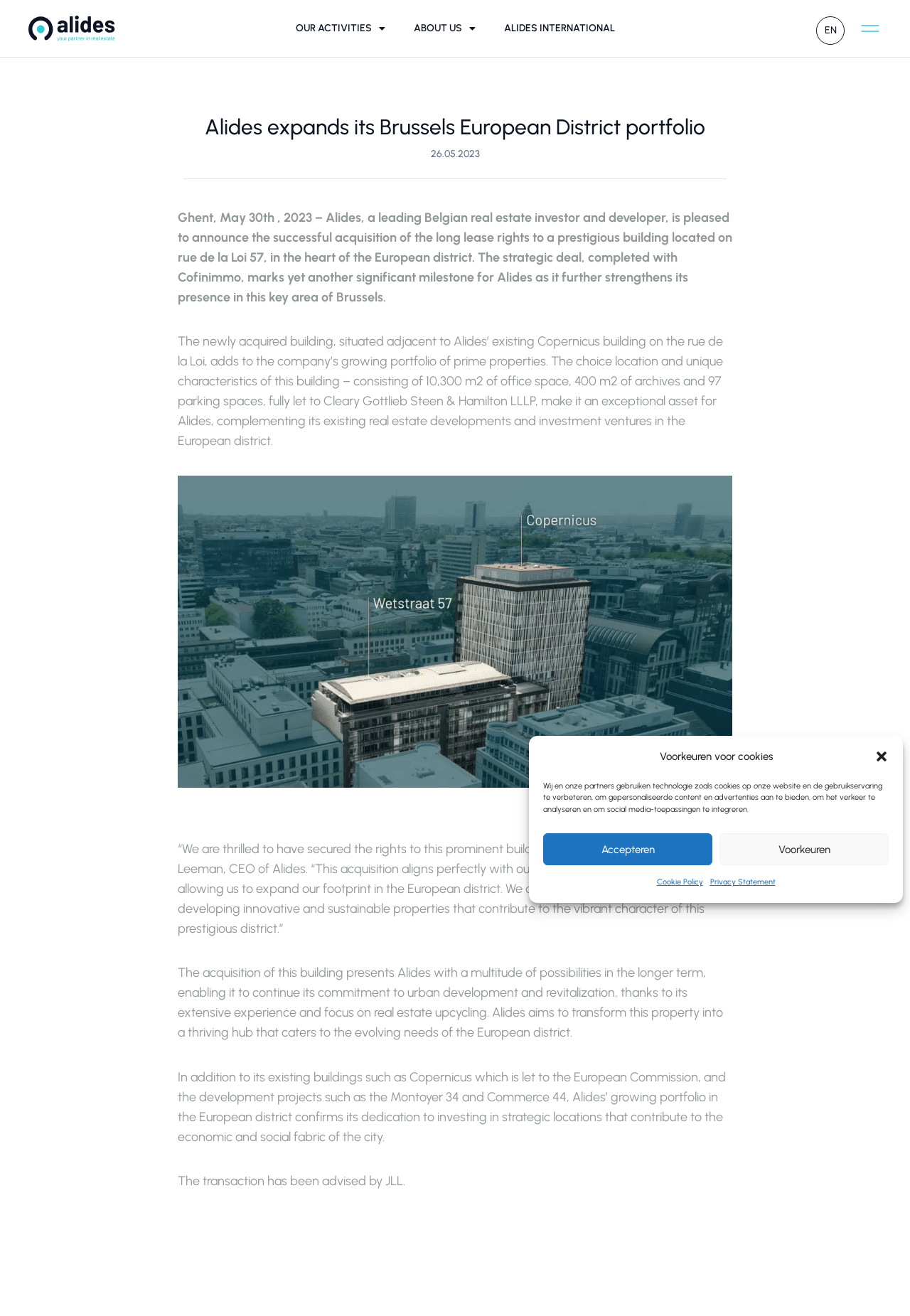Find the bounding box coordinates for the area you need to click to carry out the instruction: "View Alides International page". The coordinates should be four float numbers between 0 and 1, indicated as [left, top, right, bottom].

[0.538, 0.0, 0.691, 0.043]